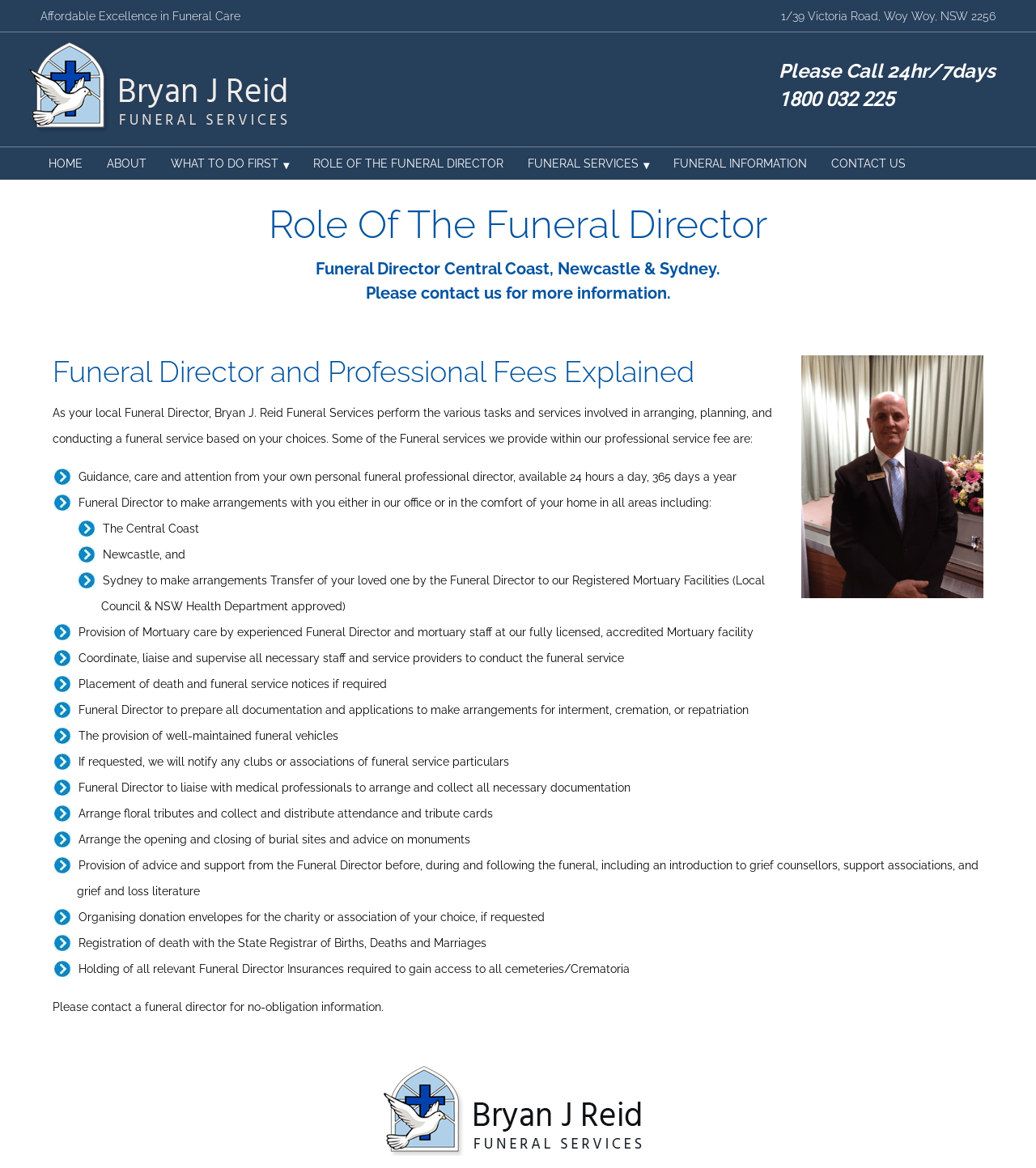Convey a detailed summary of the webpage, mentioning all key elements.

The webpage is about Bryan J. Reid Funeral Services, a local funeral director service. At the top, there is a heading "Affordable Excellence in Funeral Care" and the company's address "1/39 Victoria Road, Woy Woy, NSW 2256". Below this, there are several links to different sections of the website, including "HOME", "ABOUT", "ROLE OF THE FUNERAL DIRECTOR", and "CONTACT US".

The main content of the webpage is an article that explains the role of a funeral director and the professional fees involved. The article is divided into several sections, each with a heading. The first section explains the tasks and services involved in arranging, planning, and conducting a funeral service. Below this, there is an image of Bryan Reid Funeral Director.

The following sections list the various services provided by the funeral director, including guidance and care, making arrangements, mortuary care, coordinating with staff and service providers, and preparing documentation. There are also sections on funeral vehicles, notifying clubs or associations, and arranging floral tributes.

At the bottom of the page, there is a call to action, encouraging visitors to contact a funeral director for more information. There is also a small image on the right side of the page, near the bottom. Overall, the webpage provides detailed information about the services offered by Bryan J. Reid Funeral Services and the role of a funeral director.